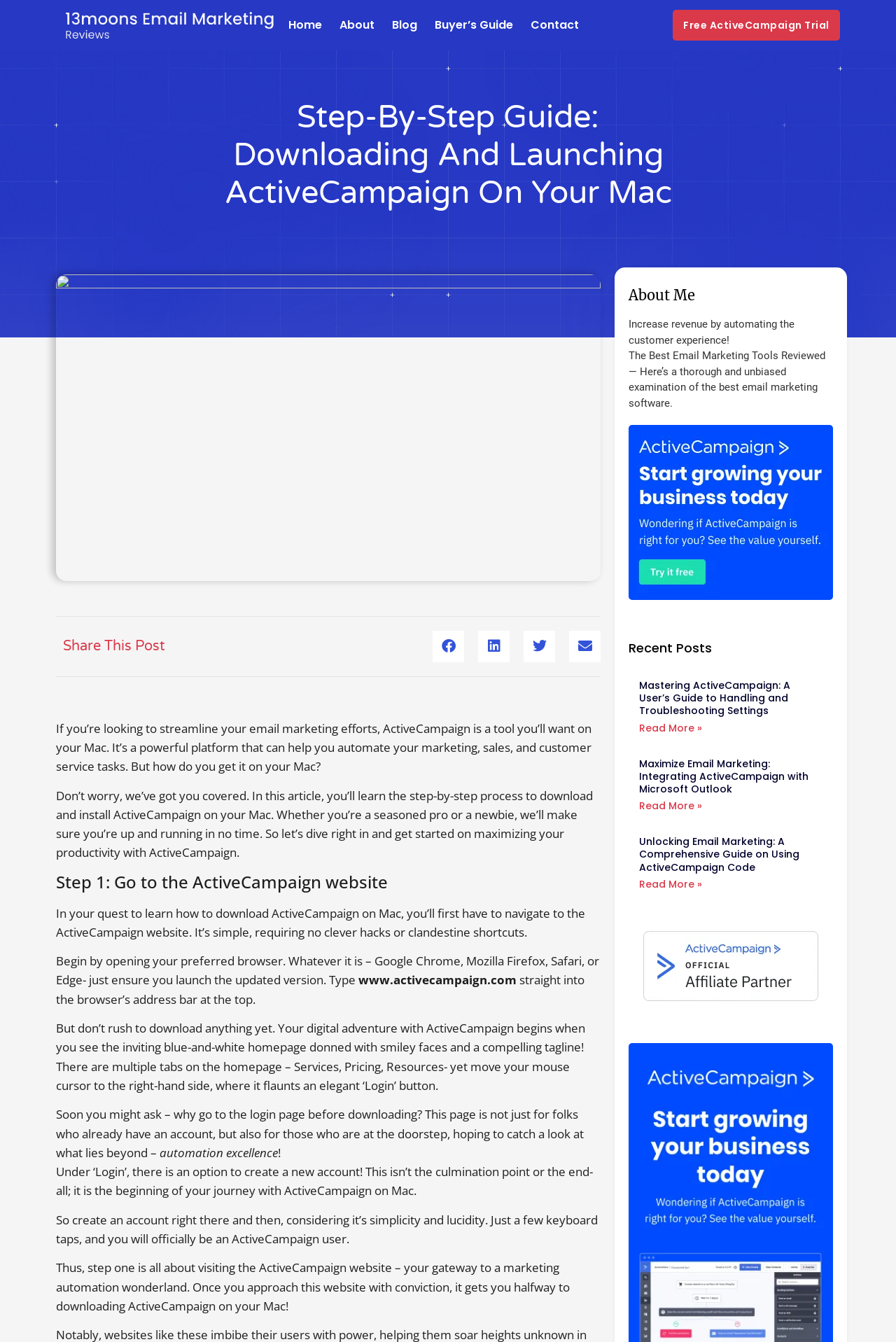Identify the bounding box coordinates of the clickable section necessary to follow the following instruction: "Read more about 'Mastering ActiveCampaign: A User’s Guide to Handling and Troubleshooting Settings'". The coordinates should be presented as four float numbers from 0 to 1, i.e., [left, top, right, bottom].

[0.713, 0.537, 0.784, 0.548]